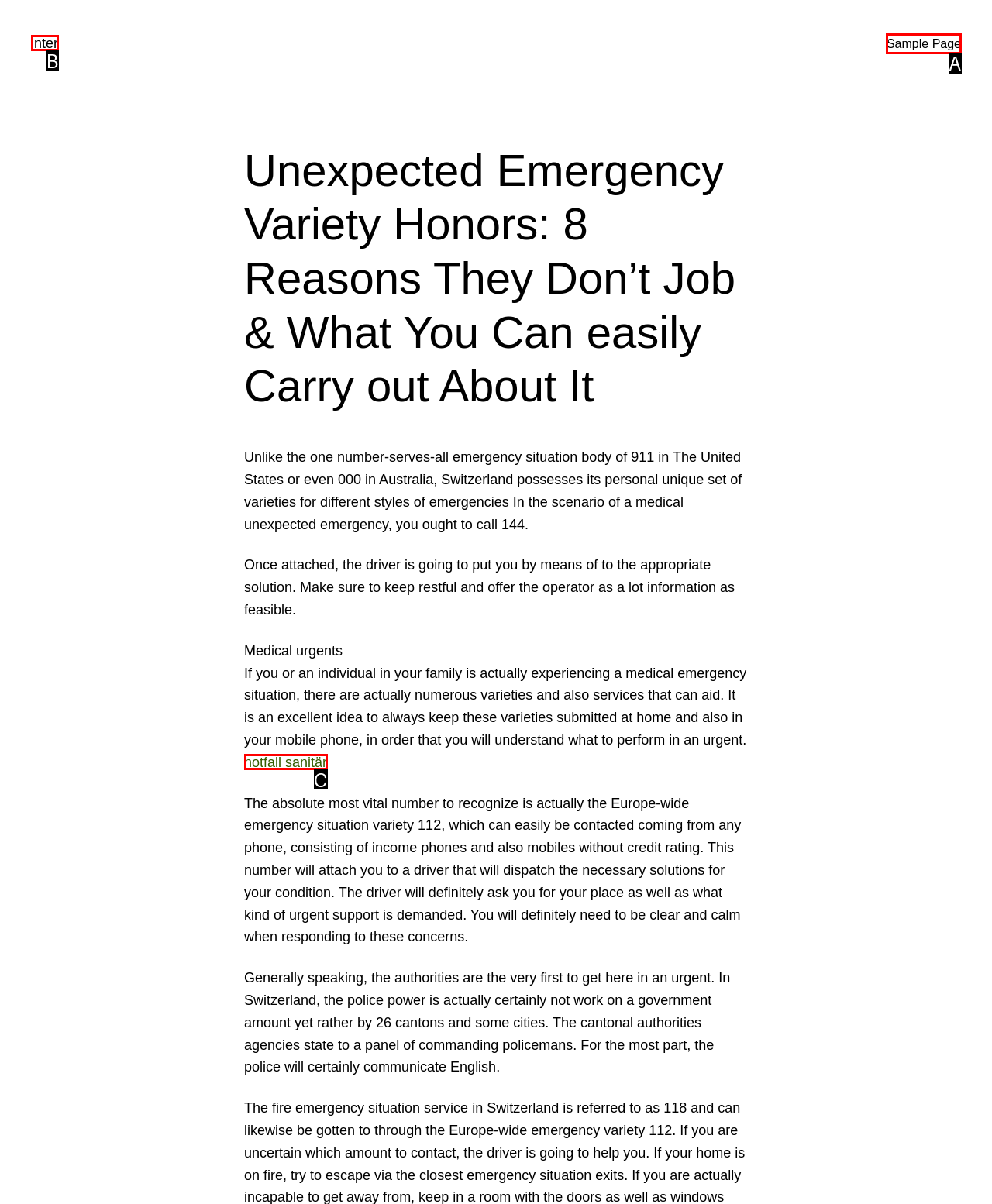Based on the provided element description: Sample Page, identify the best matching HTML element. Respond with the corresponding letter from the options shown.

A